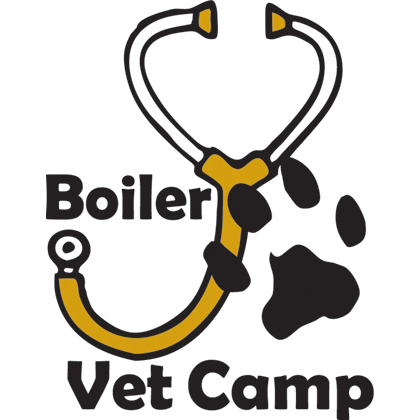What type of experience does the camp offer?
Could you give a comprehensive explanation in response to this question?

The logo includes paw prints, which symbolize the camp's focus on providing hands-on experiences with animals, making it a perfect choice for kids interested in animal care.